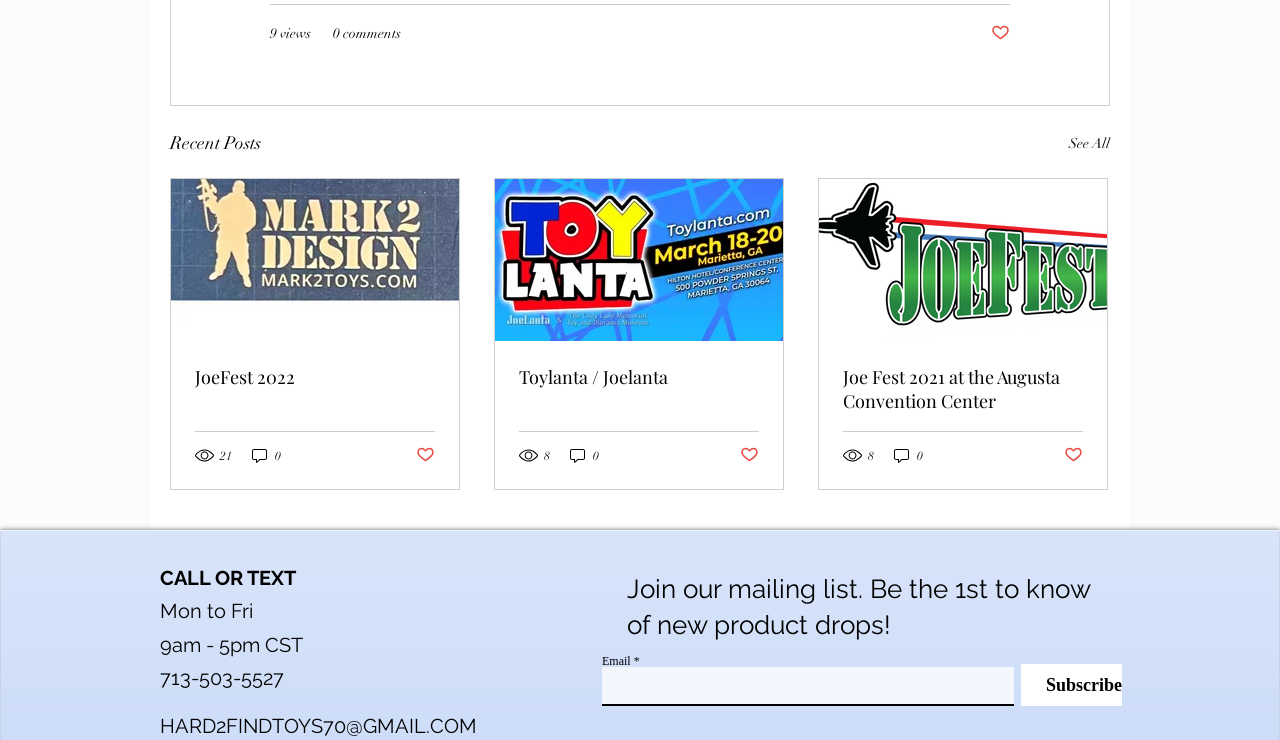Find the bounding box coordinates of the element to click in order to complete the given instruction: "Click the 'JoeFest 2022' link."

[0.152, 0.493, 0.34, 0.525]